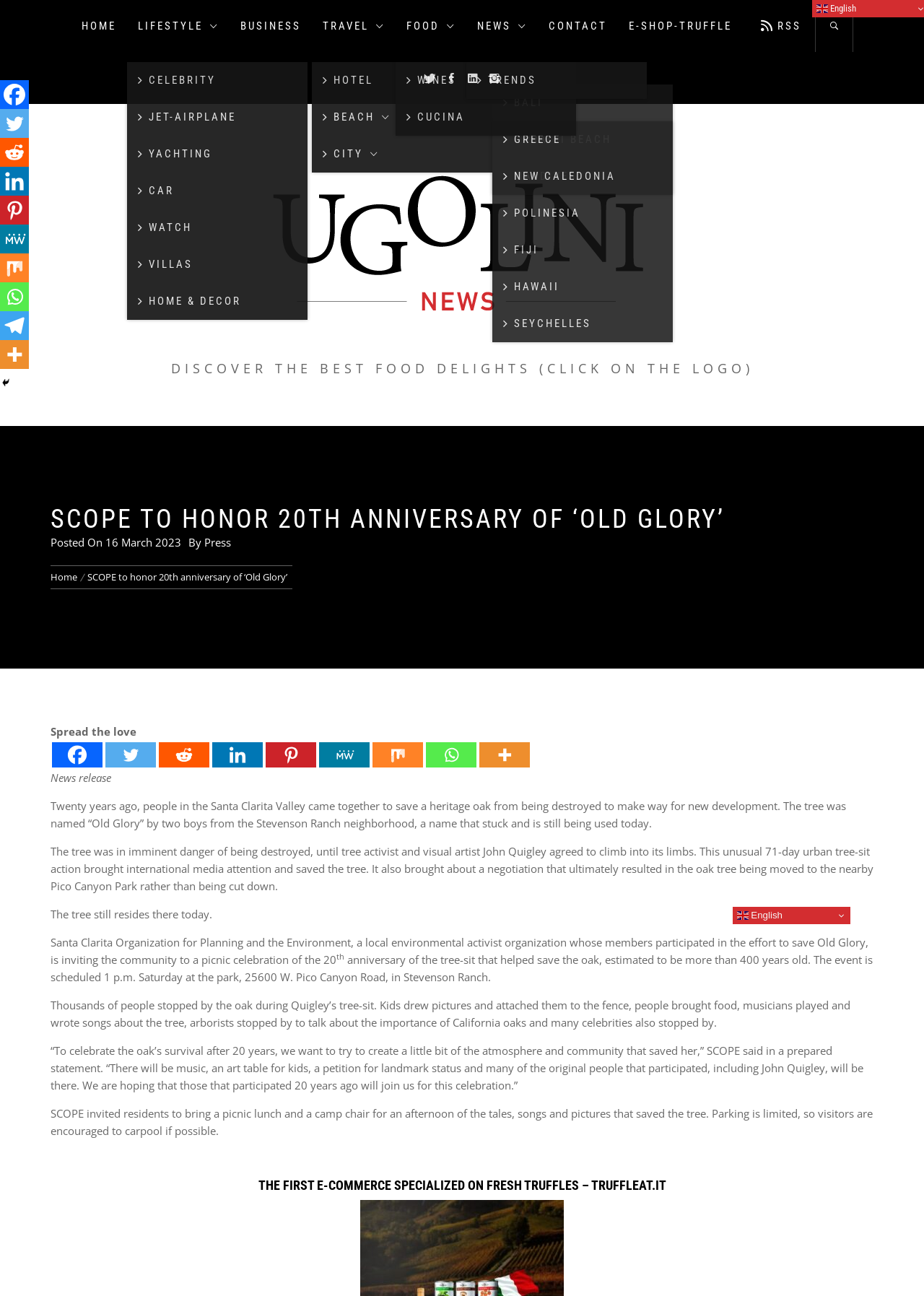Given the webpage screenshot, identify the bounding box of the UI element that matches this description: "aria-label="MeWe" title="MeWe"".

[0.345, 0.573, 0.4, 0.592]